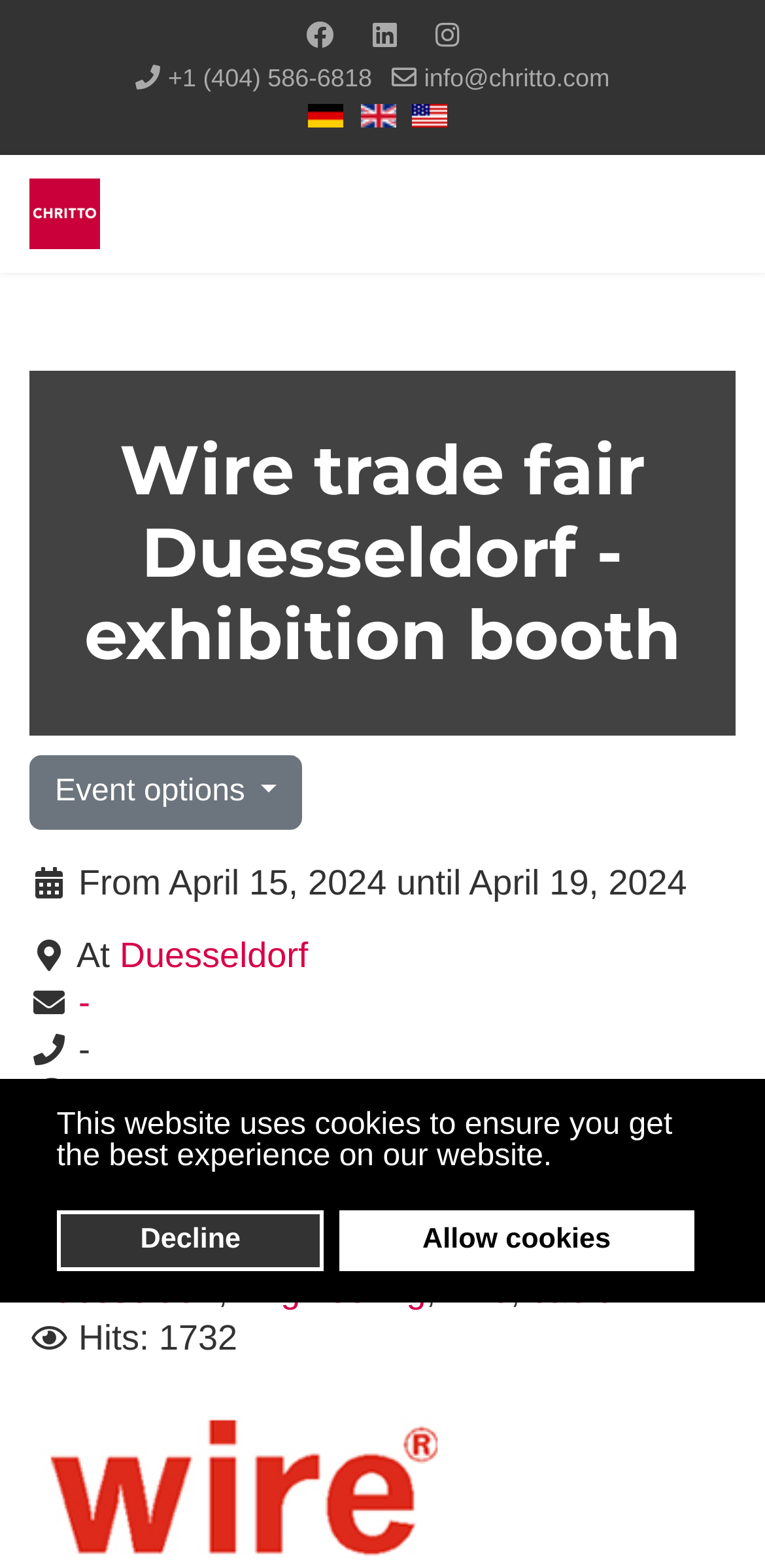What is the company name?
From the image, respond using a single word or phrase.

Chritto